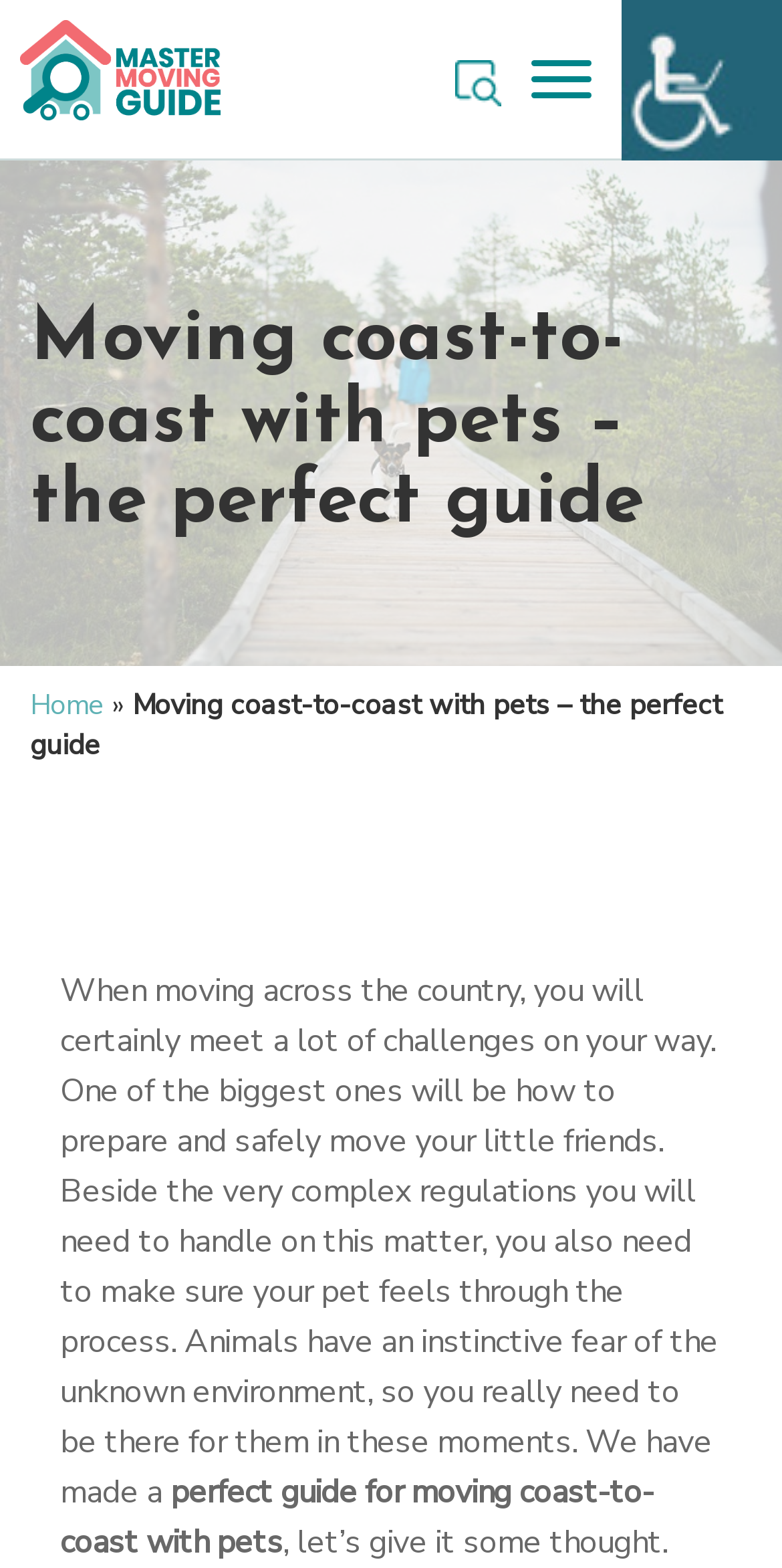Create a detailed summary of all the visual and textual information on the webpage.

The webpage is a guide for moving coast-to-coast with pets. At the top left, there is a link to "Master Moving Guide" accompanied by a small image with the same name. Below this, there is a prominent heading that reads "Moving coast-to-coast with pets – the perfect guide". 

To the right of the heading, there is a button with no text, and next to it, a link to "Find a Mover" accompanied by a small image. 

On the top right, there is a button labeled "Accessibility Helper sidebar" with an image of "Accessibility". 

The main content of the webpage starts below the heading, with a paragraph of text that discusses the challenges of moving with pets, including preparing and safely moving them, and ensuring their comfort during the process. 

Below this paragraph, there is a continuation of the text, which appears to be a introduction to a guide for moving coast-to-coast with pets. The text ends with a sentence that invites the reader to think about the topic.